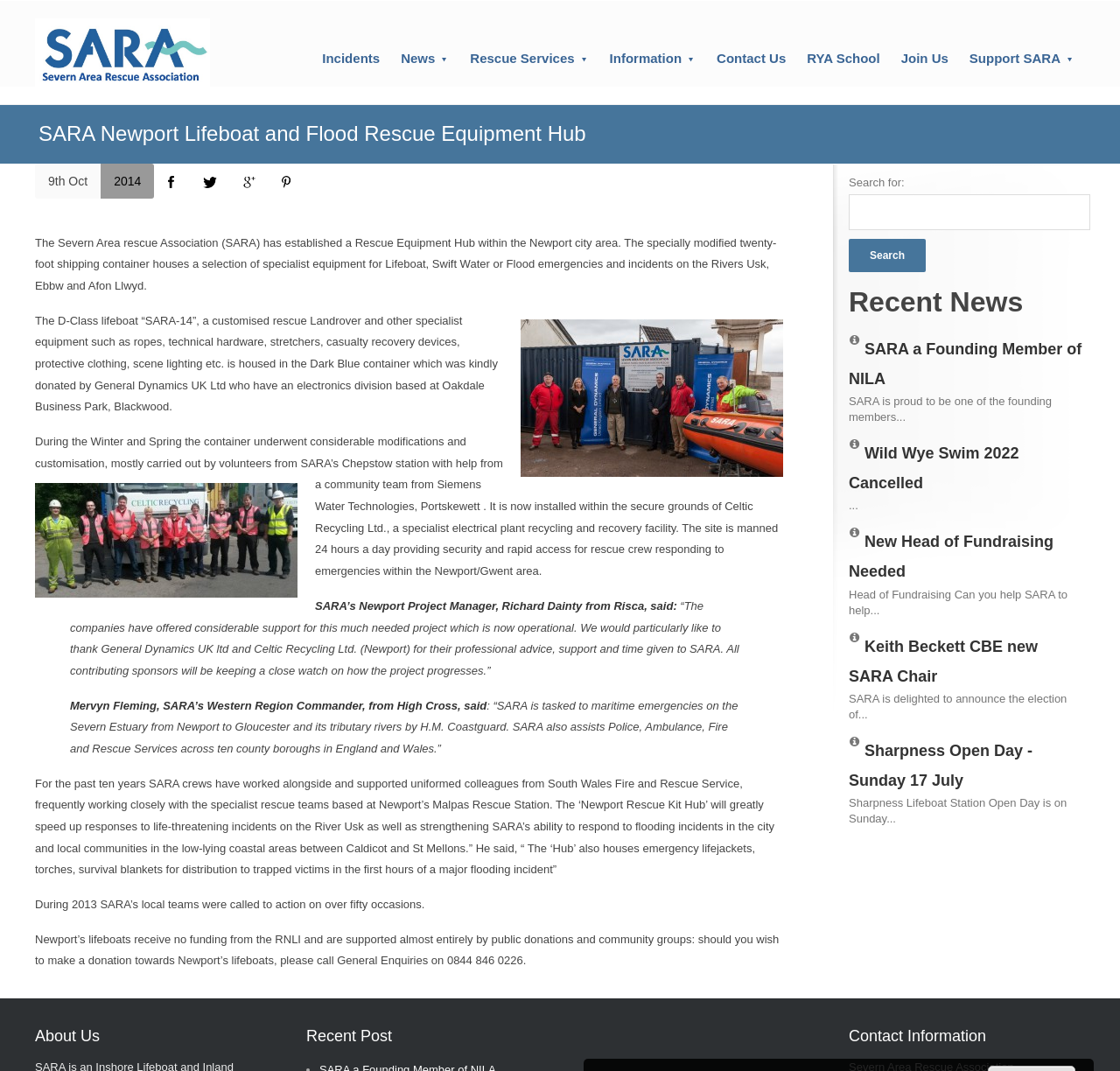Can you identify the bounding box coordinates of the clickable region needed to carry out this instruction: 'Read about 'SARA Newport Lifeboat and Flood Rescue Equipment Hub''? The coordinates should be four float numbers within the range of 0 to 1, stated as [left, top, right, bottom].

[0.031, 0.11, 0.526, 0.14]